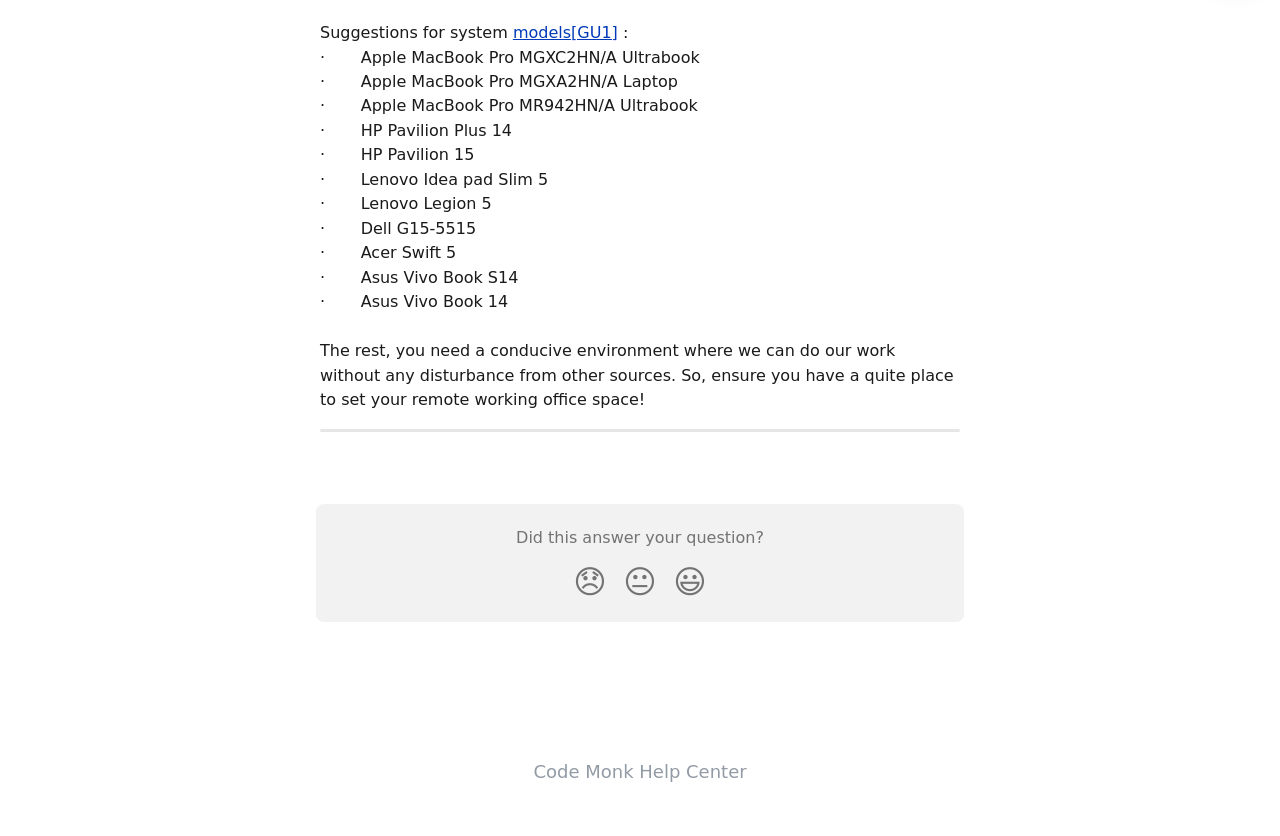Identify the bounding box of the UI element that matches this description: "Code Monk Help Center".

[0.417, 0.91, 0.583, 0.935]